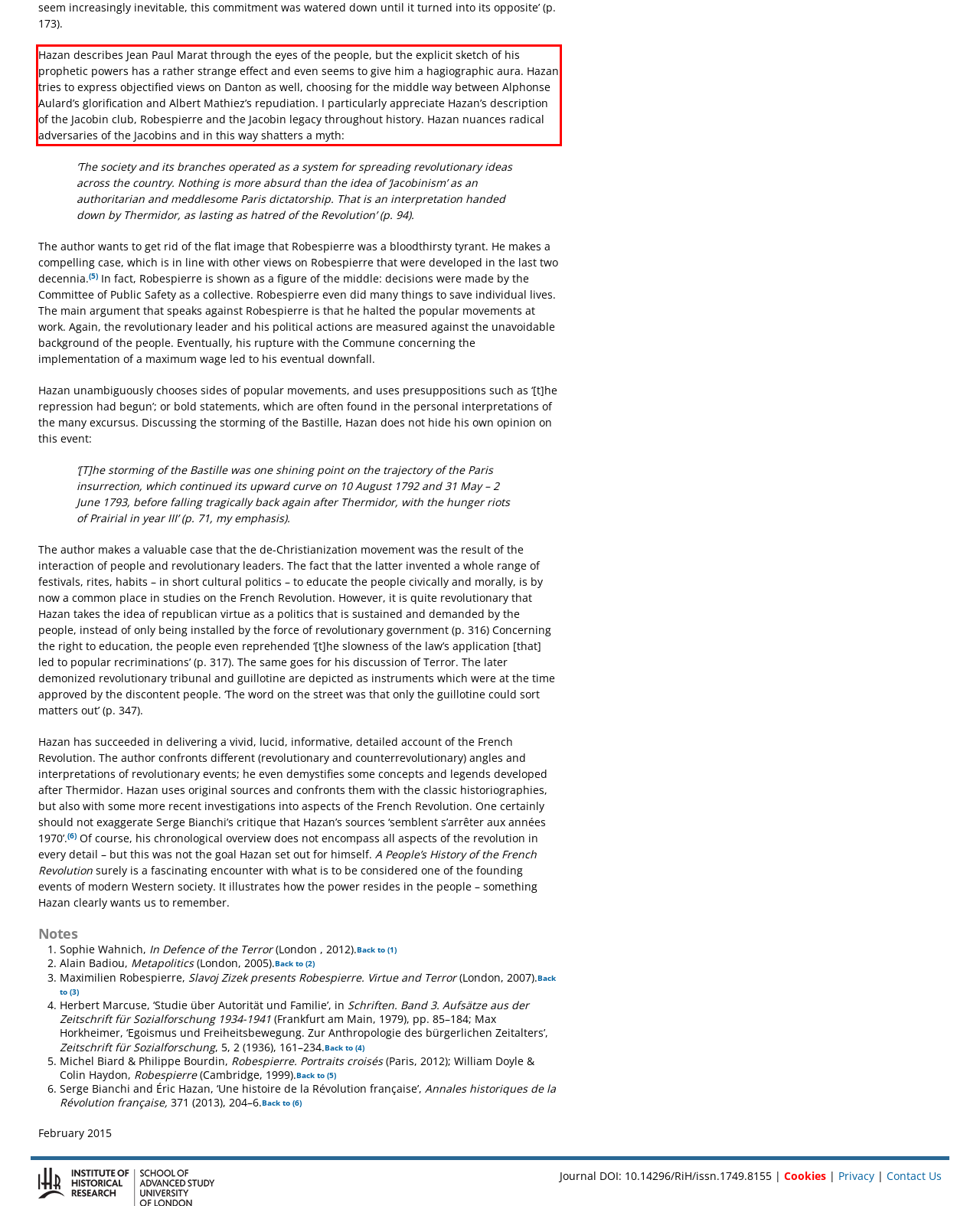Analyze the screenshot of the webpage that features a red bounding box and recognize the text content enclosed within this red bounding box.

Hazan describes Jean Paul Marat through the eyes of the people, but the explicit sketch of his prophetic powers has a rather strange effect and even seems to give him a hagiographic aura. Hazan tries to express objectified views on Danton as well, choosing for the middle way between Alphonse Aulard’s glorification and Albert Mathiez’s repudiation. I particularly appreciate Hazan’s description of the Jacobin club, Robespierre and the Jacobin legacy throughout history. Hazan nuances radical adversaries of the Jacobins and in this way shatters a myth: